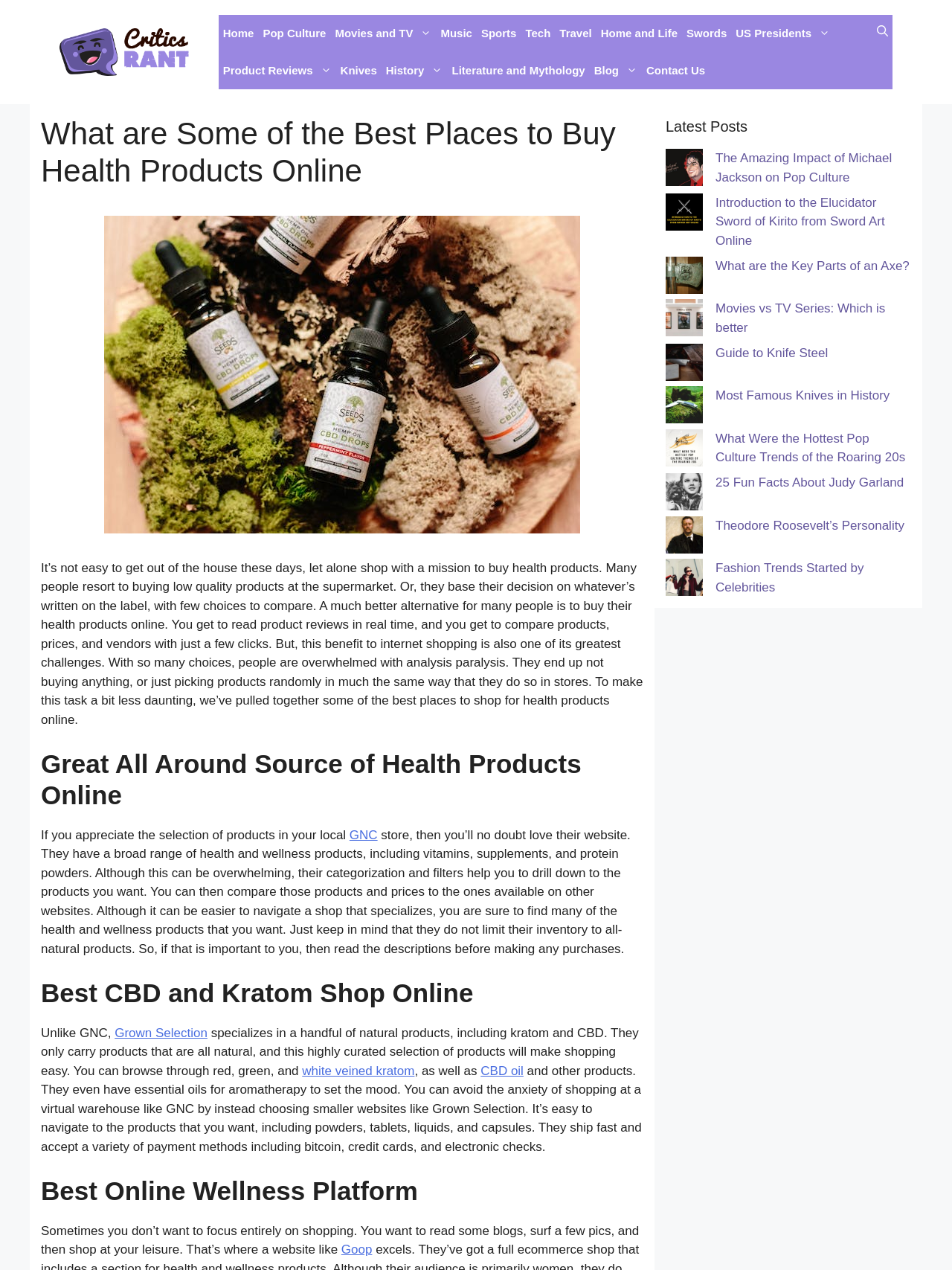Show the bounding box coordinates for the HTML element described as: "CBD oil".

[0.505, 0.838, 0.55, 0.849]